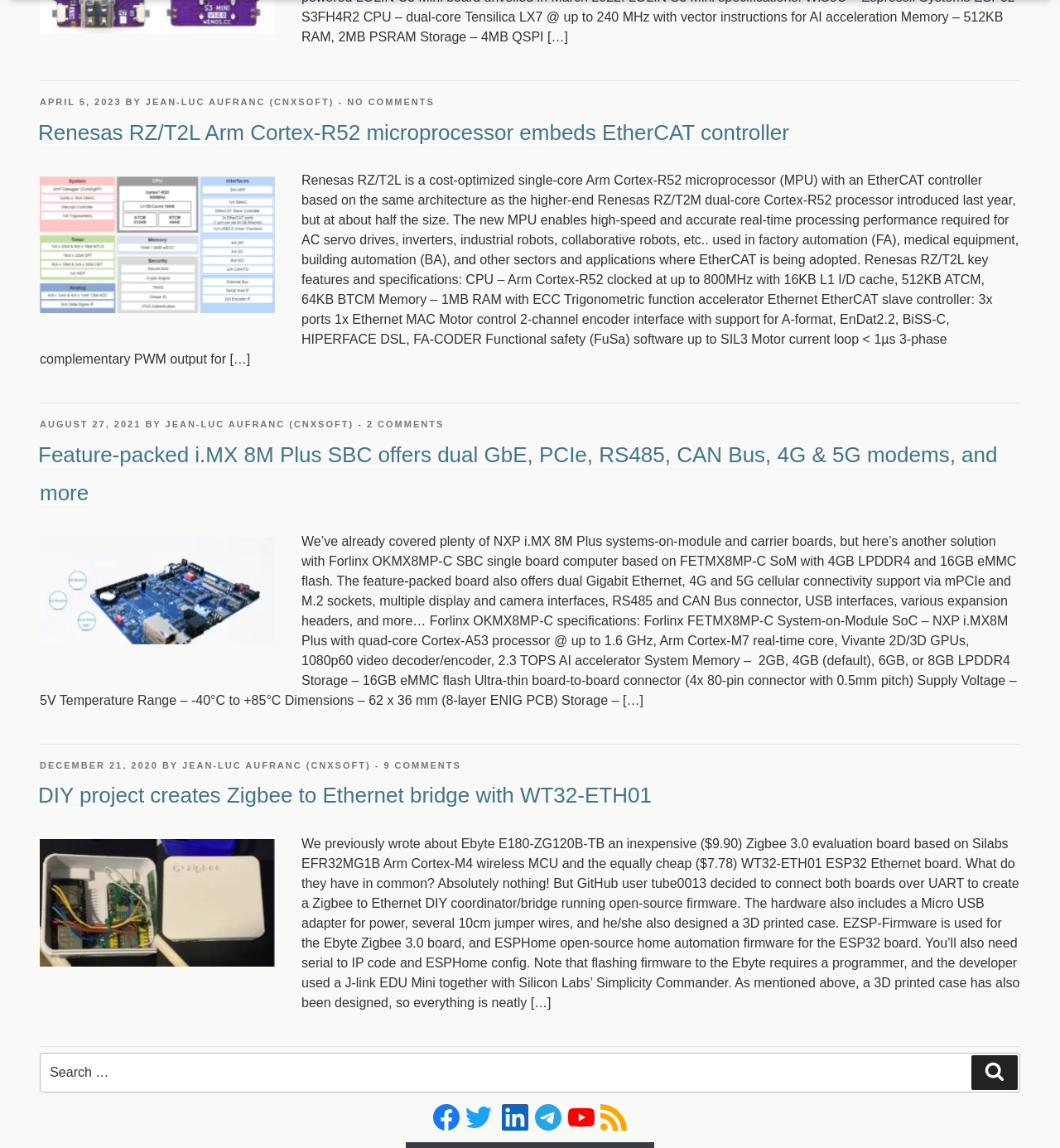How many social media links are at the bottom of the page?
Please provide a single word or phrase as the answer based on the screenshot.

6